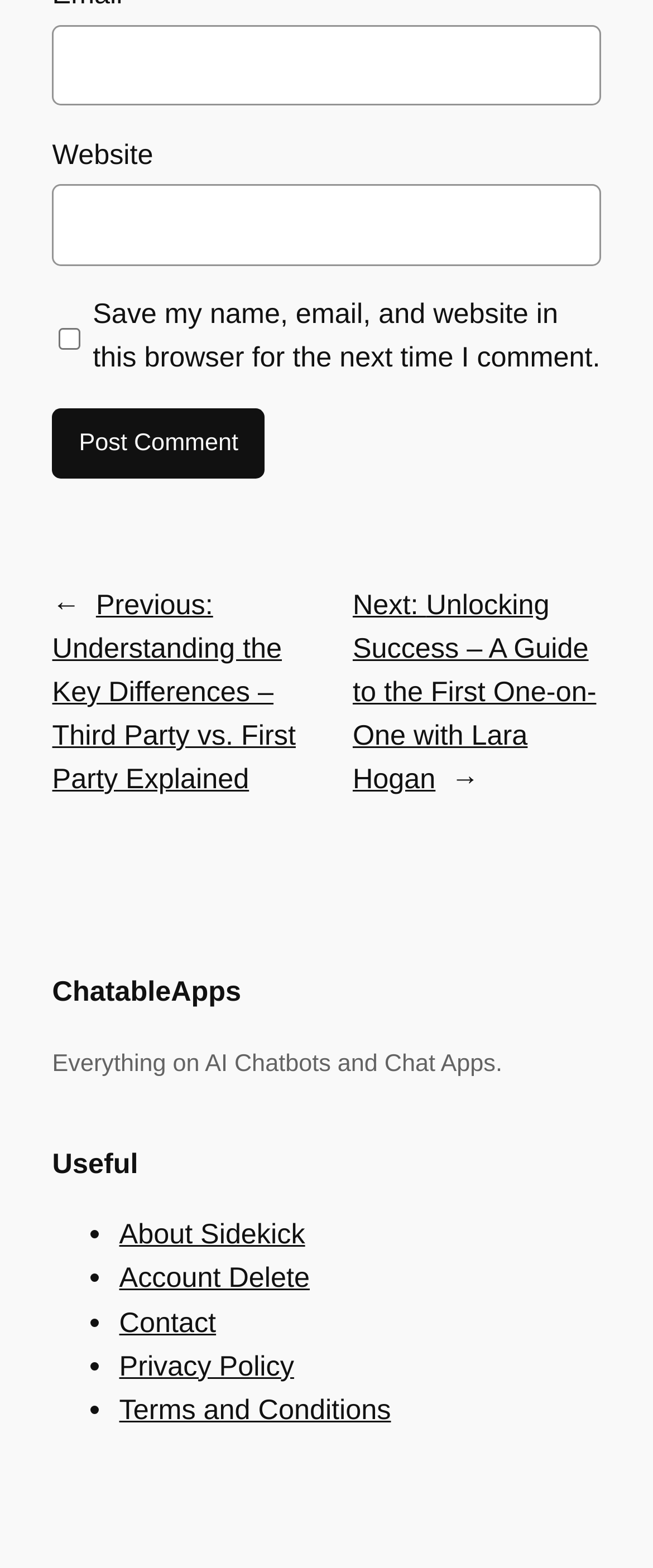Based on the provided description, "Privacy Policy", find the bounding box of the corresponding UI element in the screenshot.

[0.183, 0.861, 0.45, 0.881]